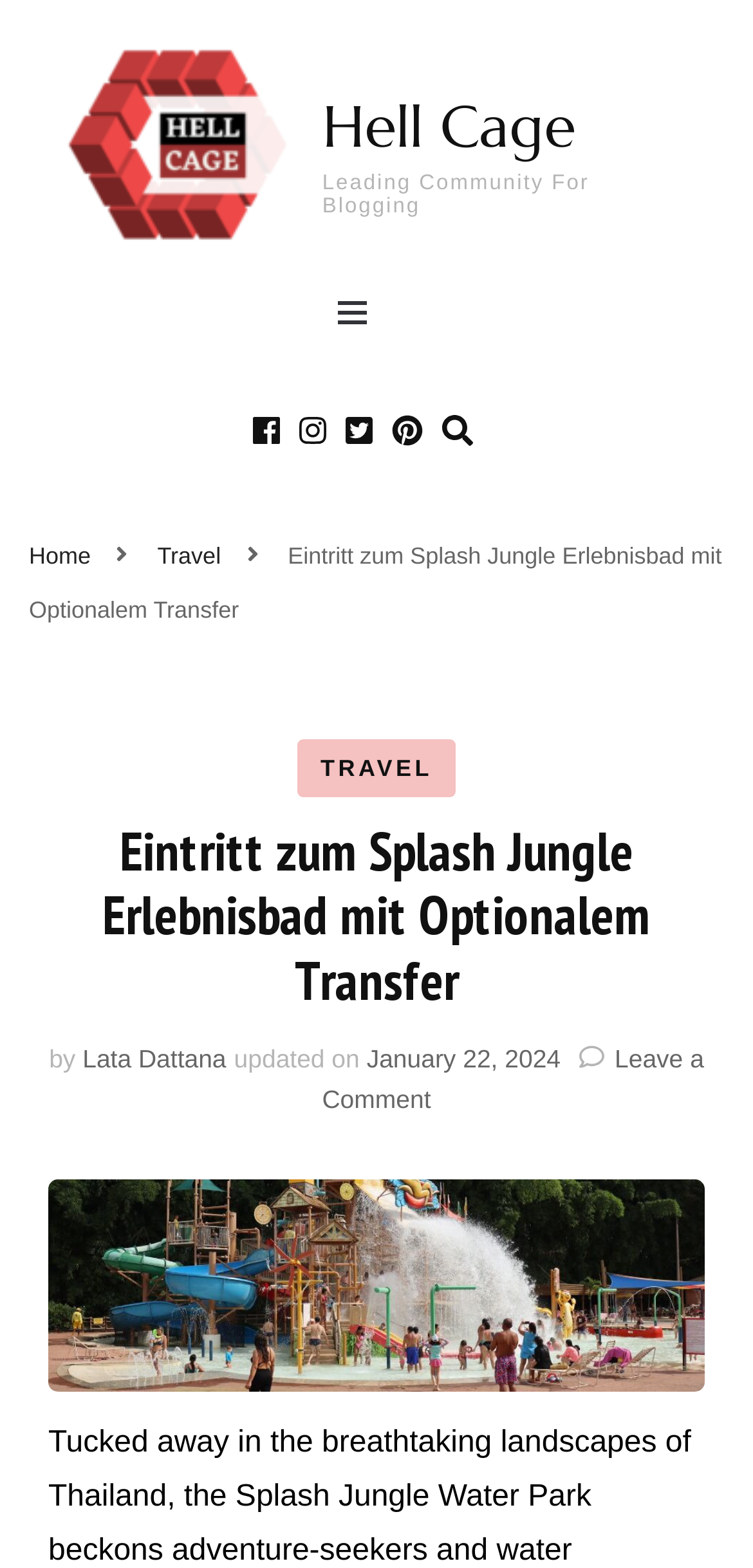Find the UI element described as: "aria-label="search form toggle"" and predict its bounding box coordinates. Ensure the coordinates are four float numbers between 0 and 1, [left, top, right, bottom].

[0.586, 0.265, 0.627, 0.287]